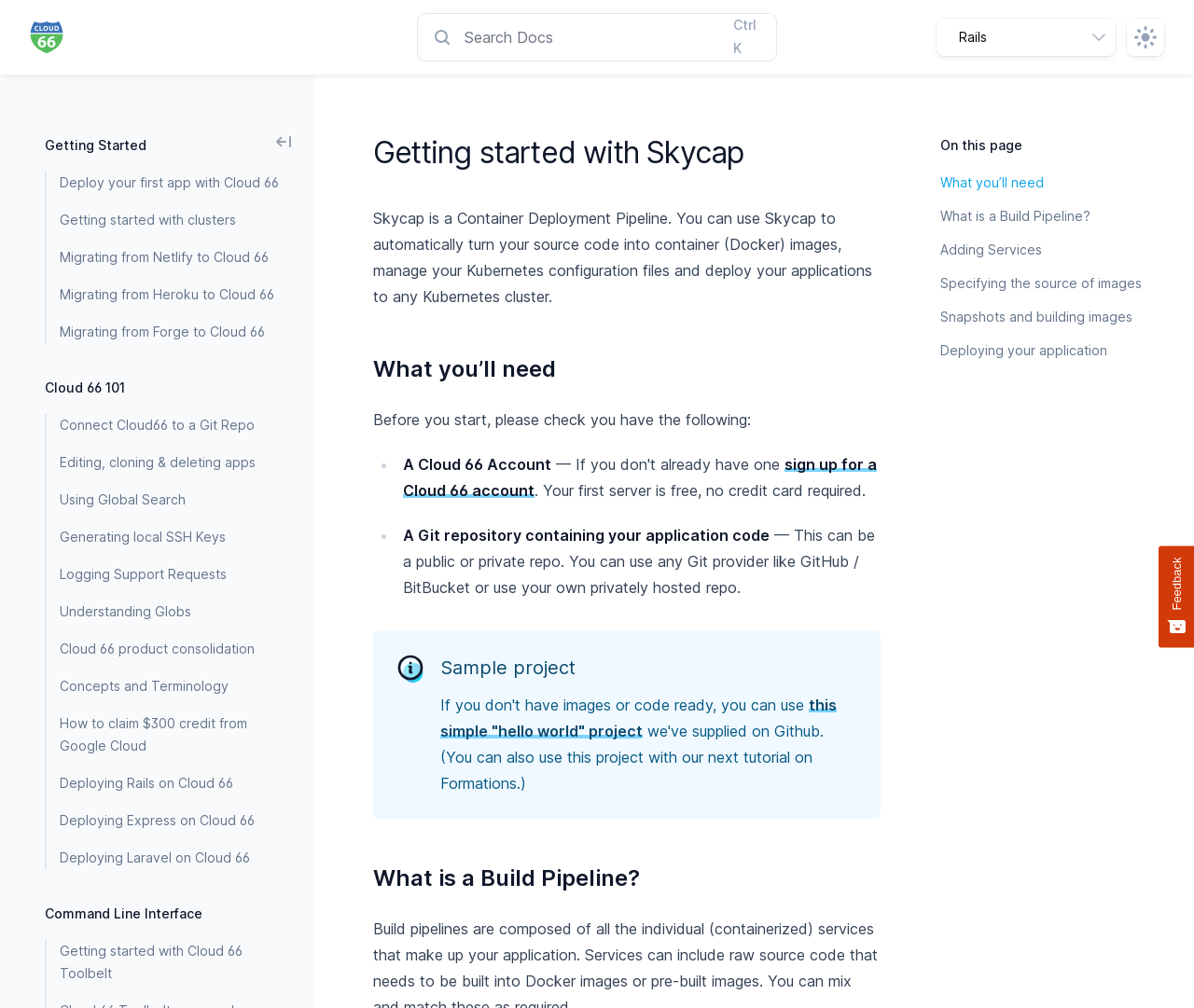Refer to the image and answer the question with as much detail as possible: How many links are there under 'Getting Started'?

Under the 'Getting Started' heading, I can see four links: 'Deploy your first app with Cloud 66', 'Getting started with clusters', 'Migrating from Netlify to Cloud 66', and 'Migrating from Heroku to Cloud 66'.